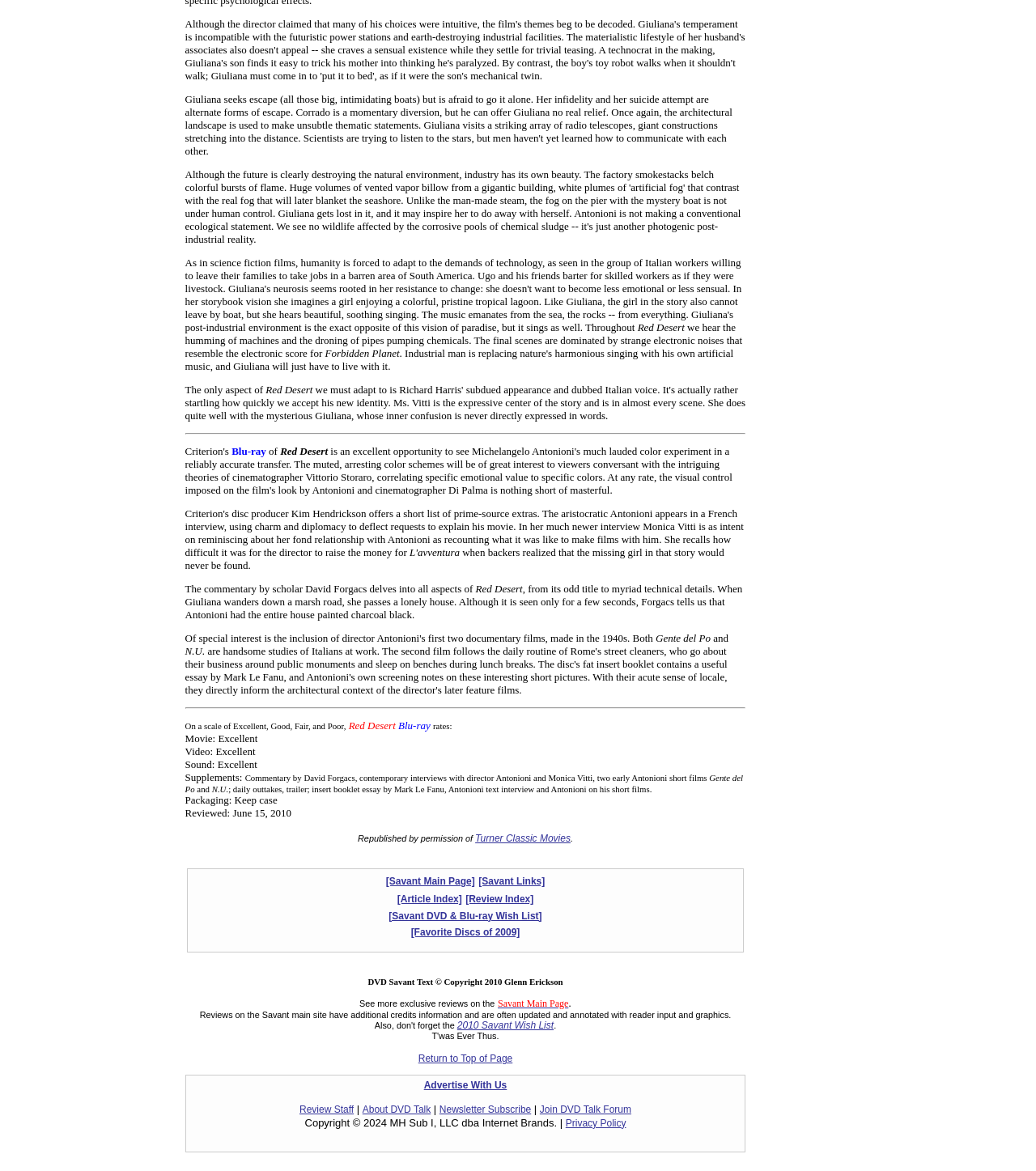Find the coordinates for the bounding box of the element with this description: "Return to Top of Page".

[0.404, 0.899, 0.495, 0.909]